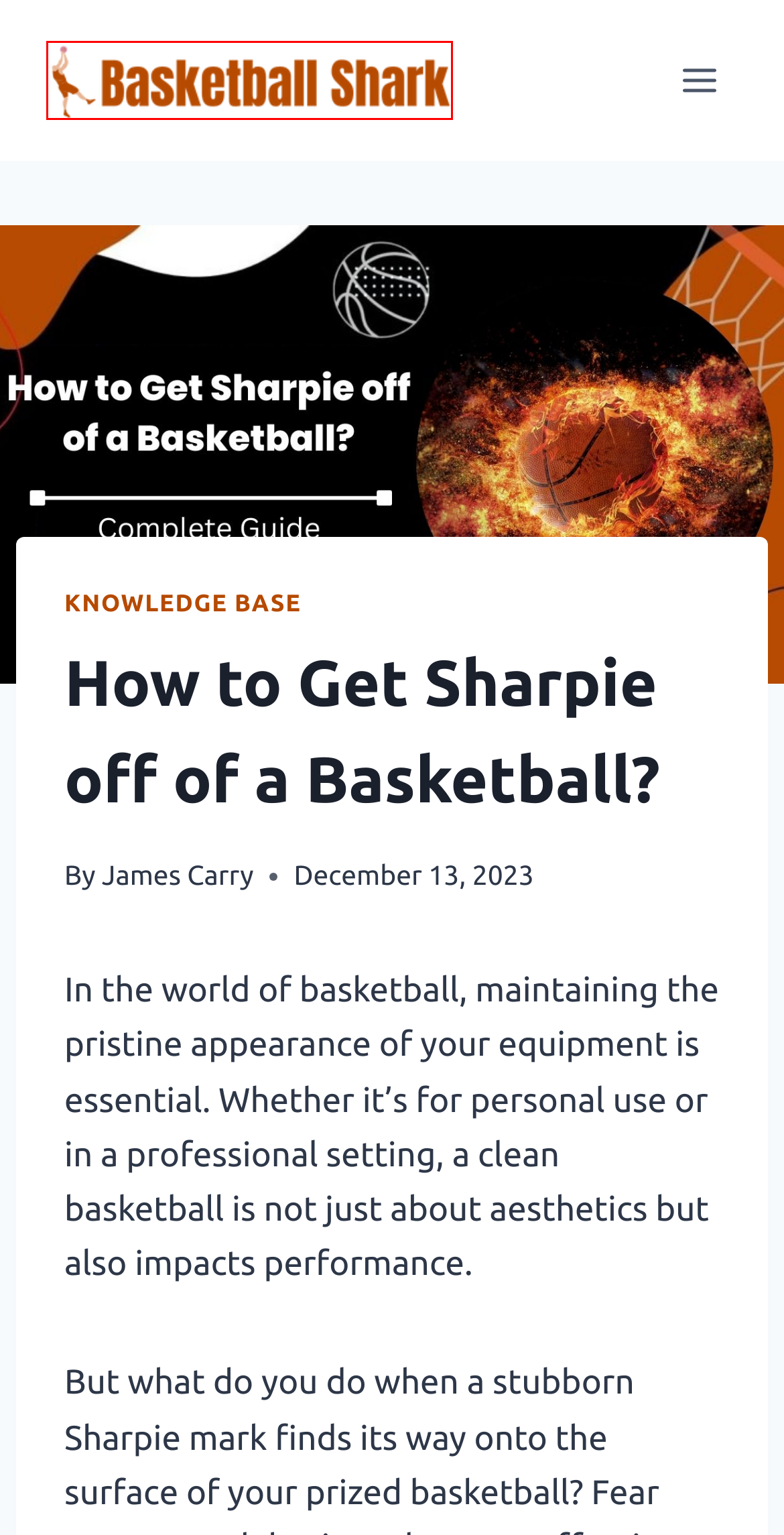Evaluate the webpage screenshot and identify the element within the red bounding box. Select the webpage description that best fits the new webpage after clicking the highlighted element. Here are the candidates:
A. Knowledge base - Basket Ball Shark
B. Basketball Shark - Get Honest Basketball Advice
C. How Long Are Basketball Games? Exploring Duration, Stats, and Insights - Basket Ball Shark
D. Basketball Statistics & History of Every Team & NBA and WNBA Players | Basketball-Reference.com
E. Basketball Practice Plans for All Age Groups (7 – 18 Years Old)
F. How Should Basketball Shoes fit? - Basket Ball Shark
G. How to Fix a Dead Spot on a Basketball Court | Expert Tips - Basket Ball Shark
H. About Us - Basket Ball Shark

B